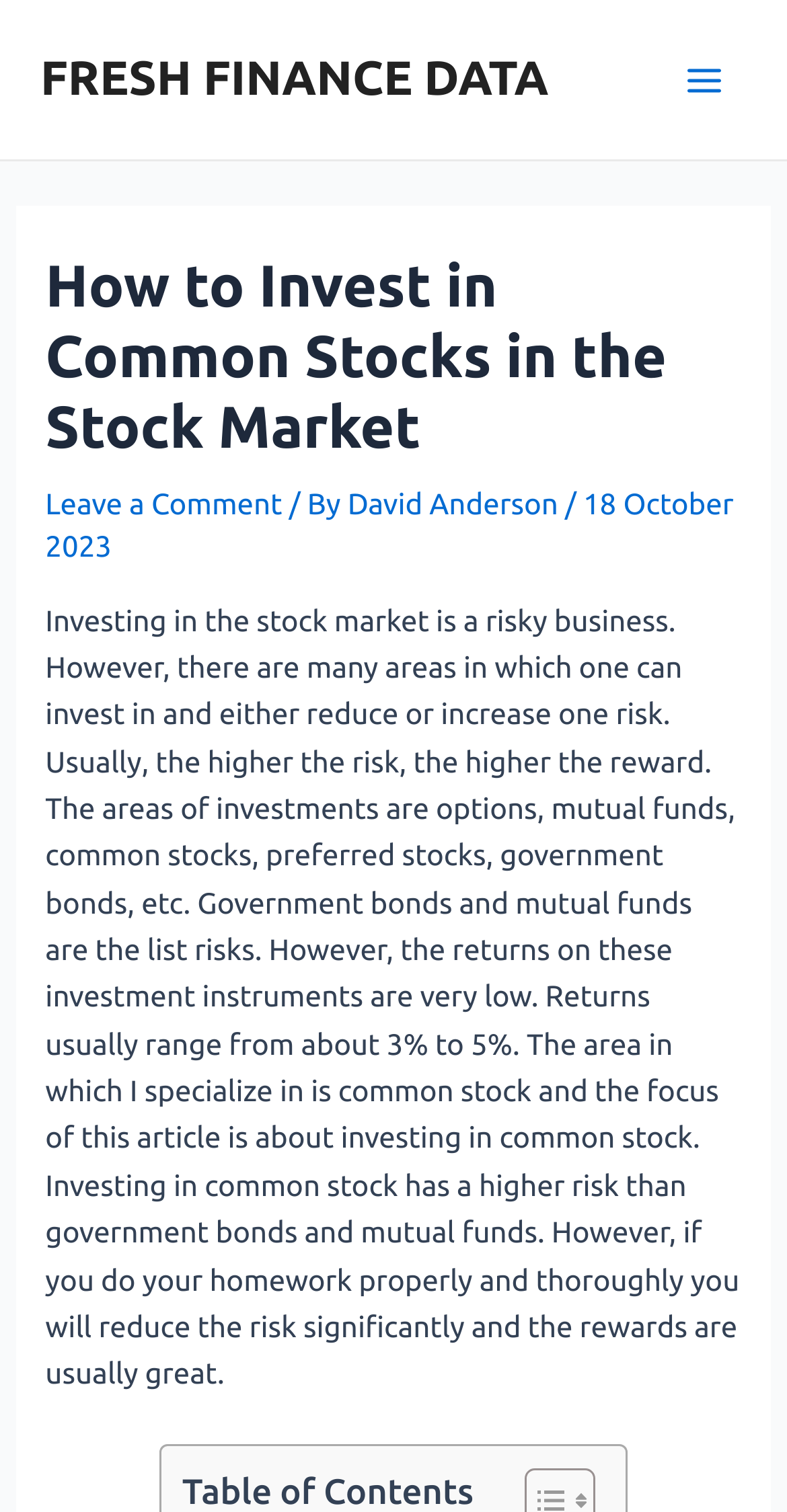Locate the bounding box of the UI element described by: "David Anderson" in the given webpage screenshot.

[0.442, 0.321, 0.718, 0.344]